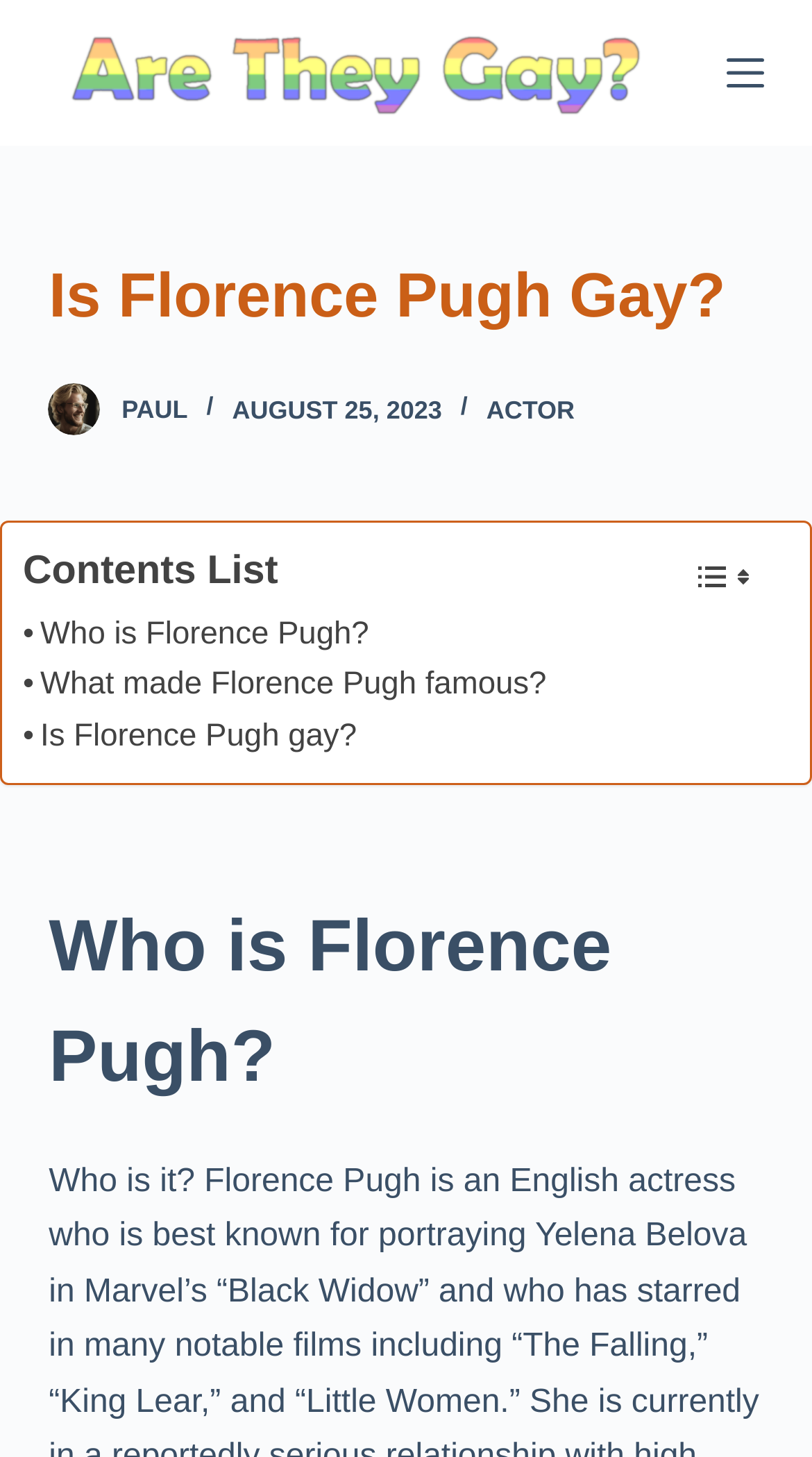Pinpoint the bounding box coordinates for the area that should be clicked to perform the following instruction: "Read the article about 'Who is Florence Pugh?'".

[0.06, 0.614, 0.94, 0.764]